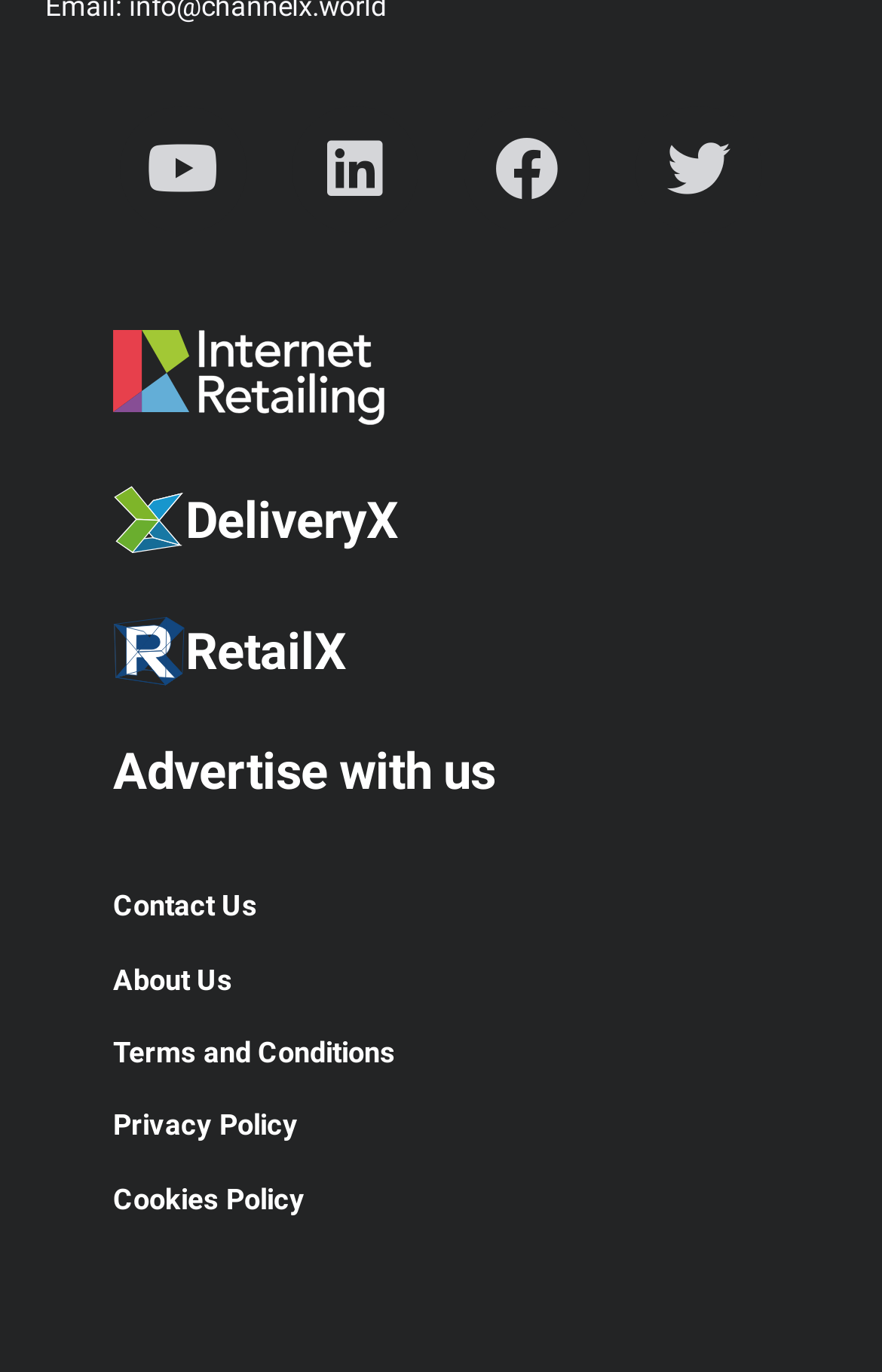Identify the bounding box coordinates for the UI element described as: "Cookies Policy".

[0.077, 0.848, 0.923, 0.901]